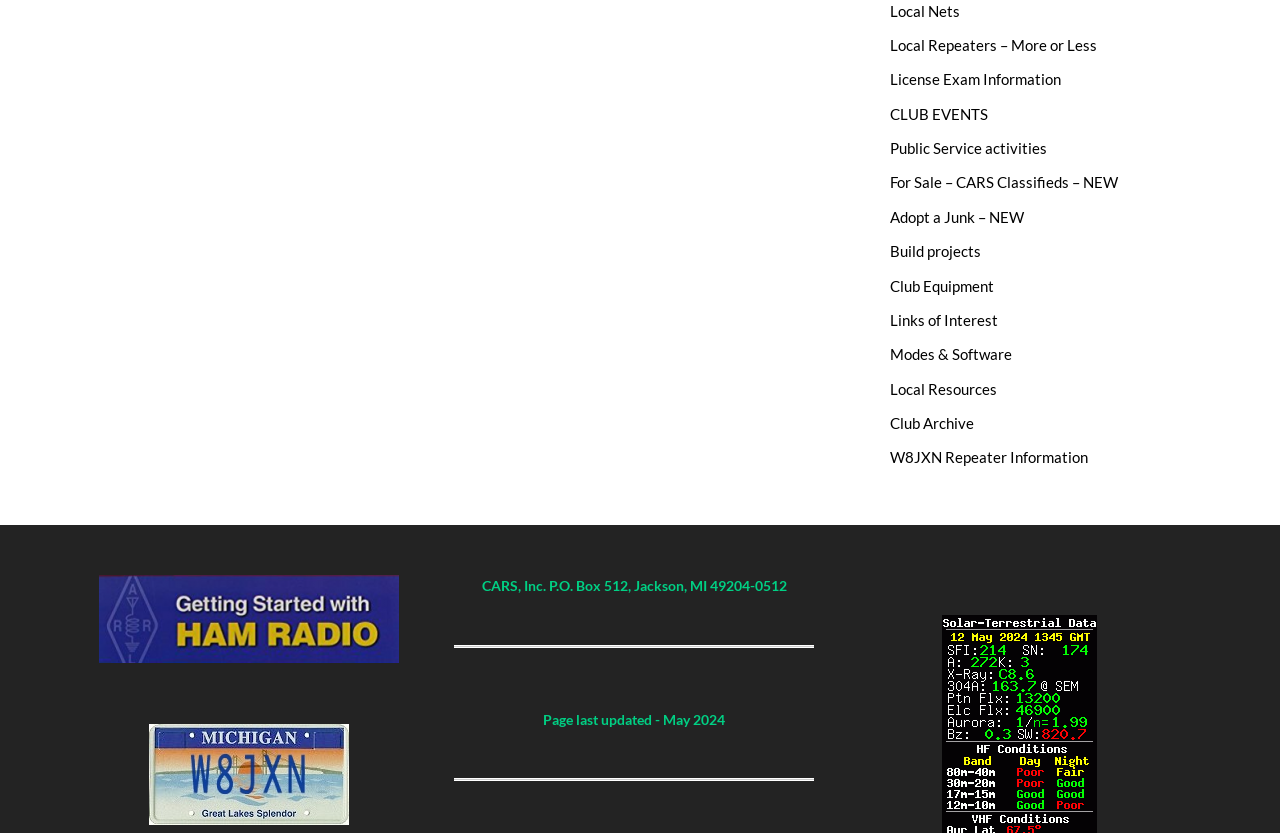How many links are available under 'Featured Pages'?
From the image, provide a succinct answer in one word or a short phrase.

13